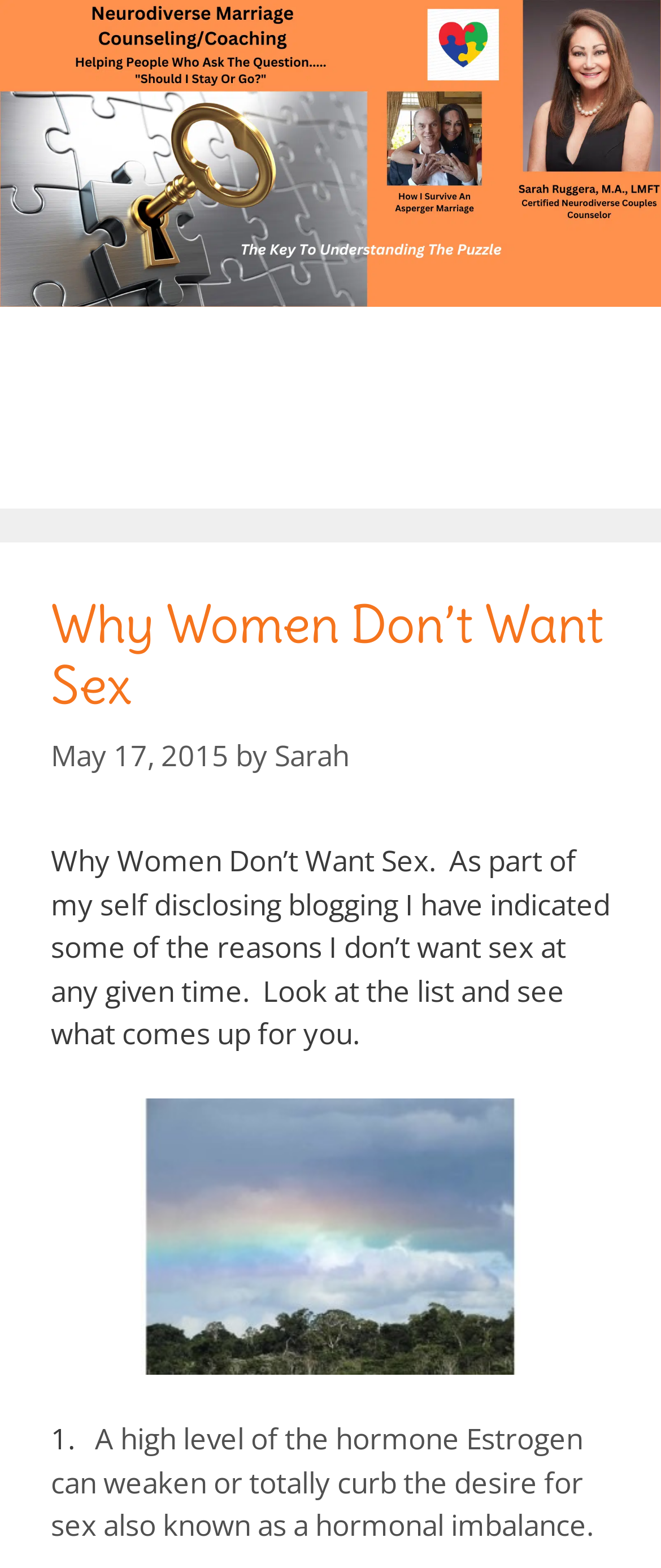Offer a detailed explanation of the webpage layout and contents.

The webpage is about the topic "Why Women Don't Want Sex" and appears to be a blog post. At the top, there is a banner with the site's name. Below the banner, there is a header section that contains the title "Why Women Don’t Want Sex" in a large font, followed by the date "May 17, 2015" and the author's name "Sarah". 

The main content of the webpage starts with a brief introduction, which is a paragraph of text that discusses the author's self-disclosing blogging and lists some reasons why they don't want sex at any given time. The author invites the reader to reflect on their own experiences.

Below the introduction, there is a link to "Peru" accompanied by an image, which is positioned to the right of the link. The image is relatively large, taking up about half of the width of the page.

The webpage then lists the first reason why women may not want sex, which is a high level of the hormone Estrogen that can weaken or totally curb the desire for sex, also known as a hormonal imbalance. This reason is numbered as "1." and is presented in a separate section.